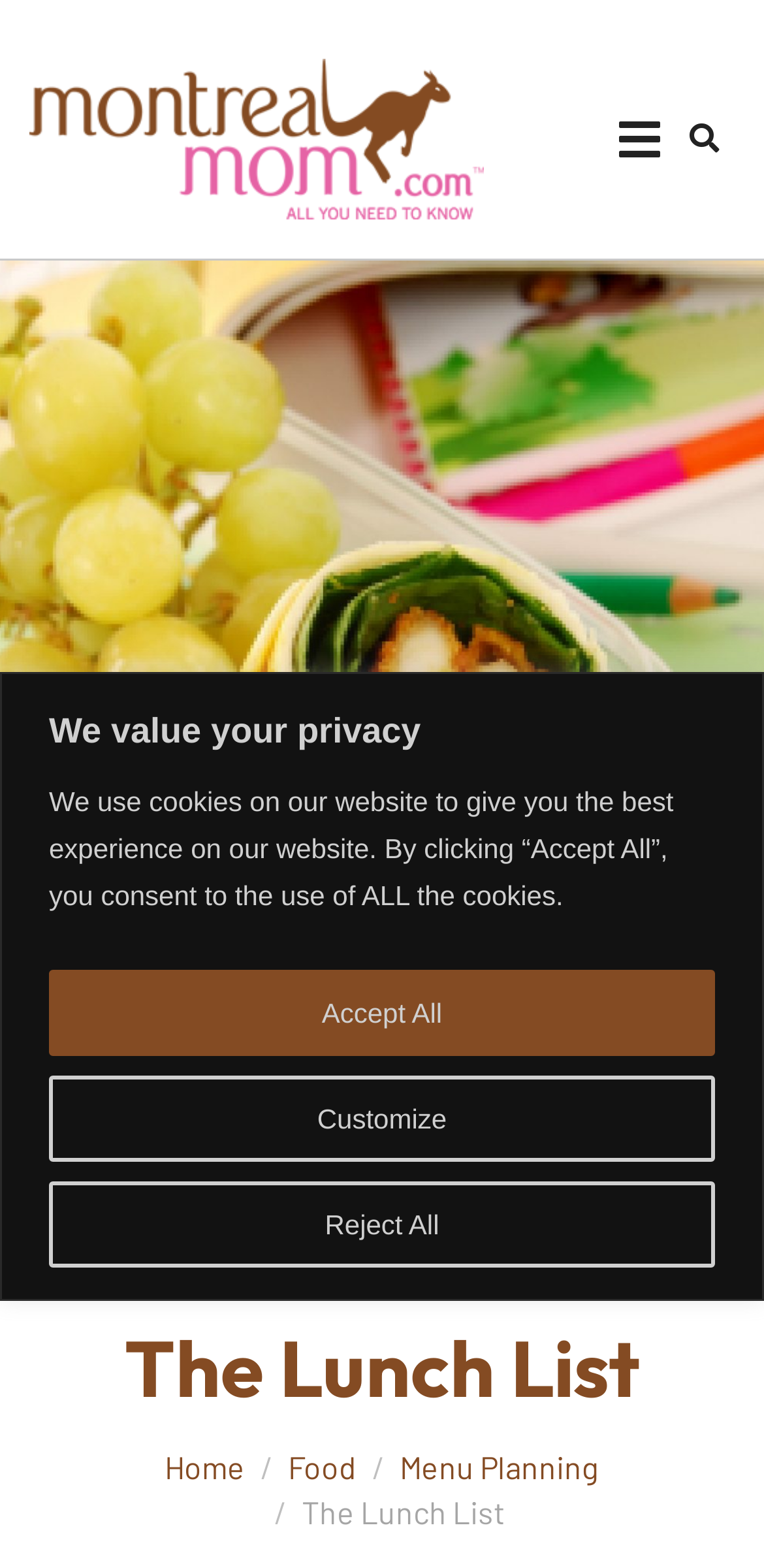Pinpoint the bounding box coordinates of the element you need to click to execute the following instruction: "search for something". The bounding box should be represented by four float numbers between 0 and 1, in the format [left, top, right, bottom].

[0.882, 0.069, 0.962, 0.109]